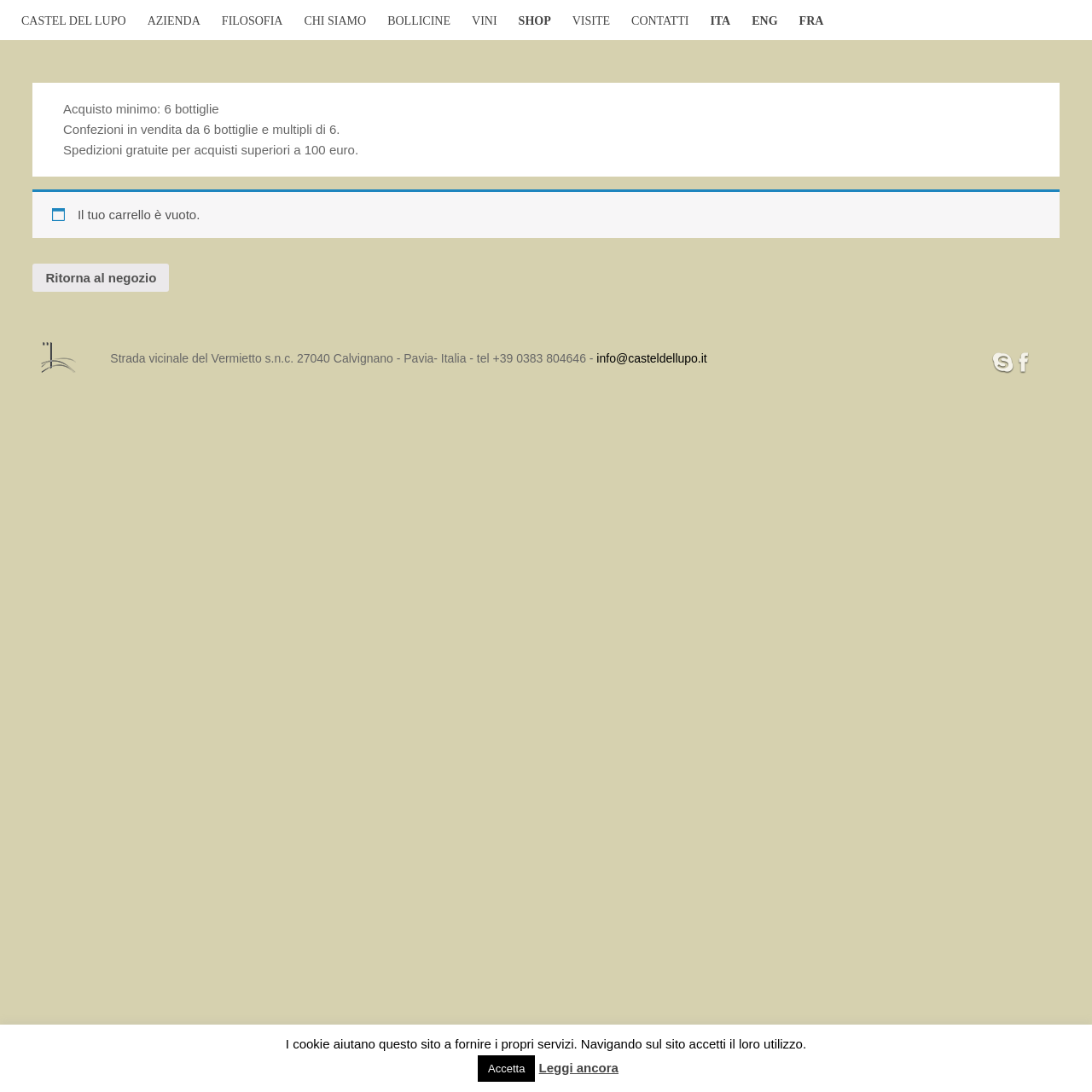What is the address of Castel del Lupo?
Using the image as a reference, answer with just one word or a short phrase.

Strada vicinale del Vermietto s.n.c. 27040 Calvignano - Pavia- Italia